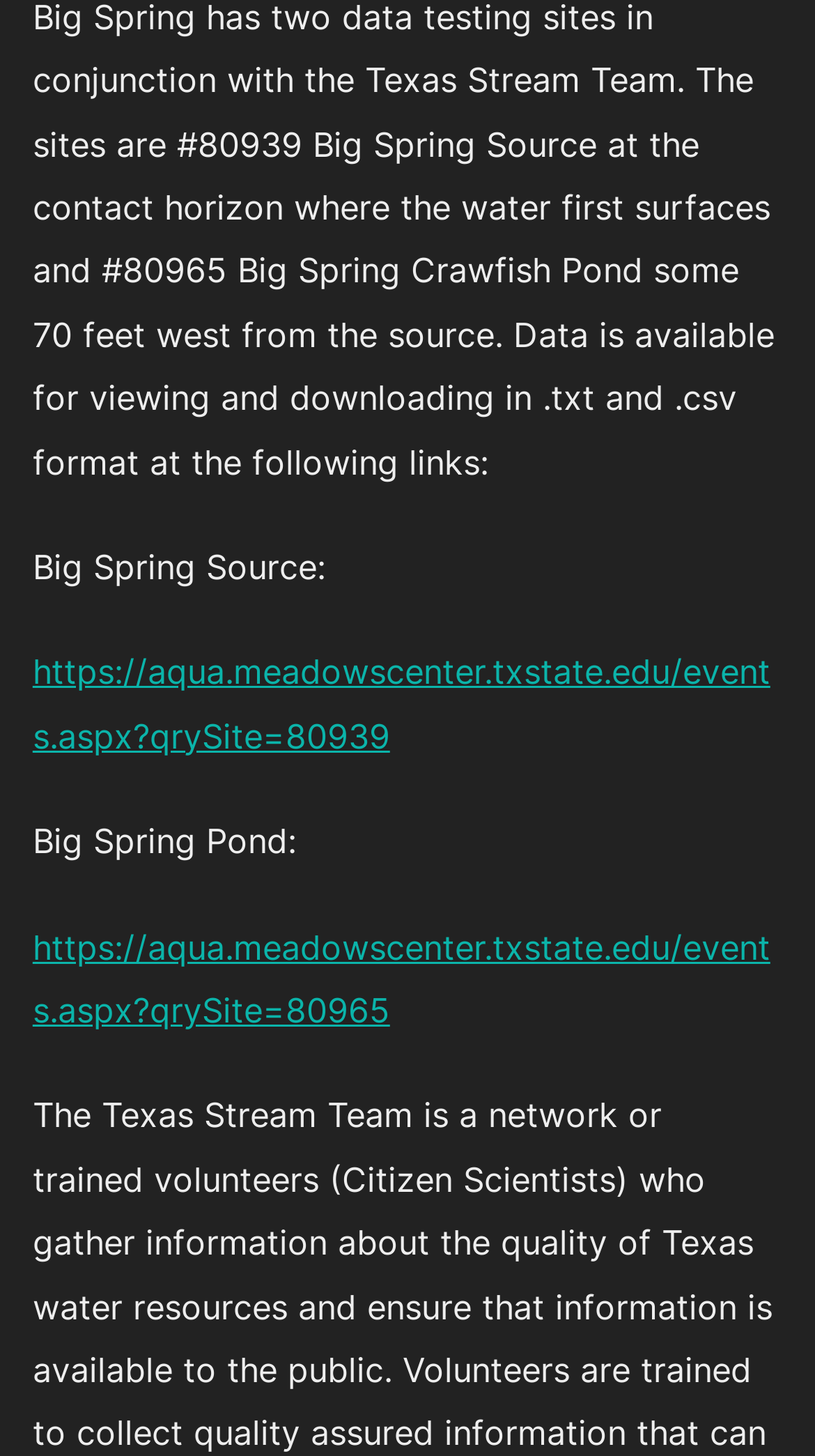Bounding box coordinates are to be given in the format (top-left x, top-left y, bottom-right x, bottom-right y). All values must be floating point numbers between 0 and 1. Provide the bounding box coordinate for the UI element described as: Clubland

None